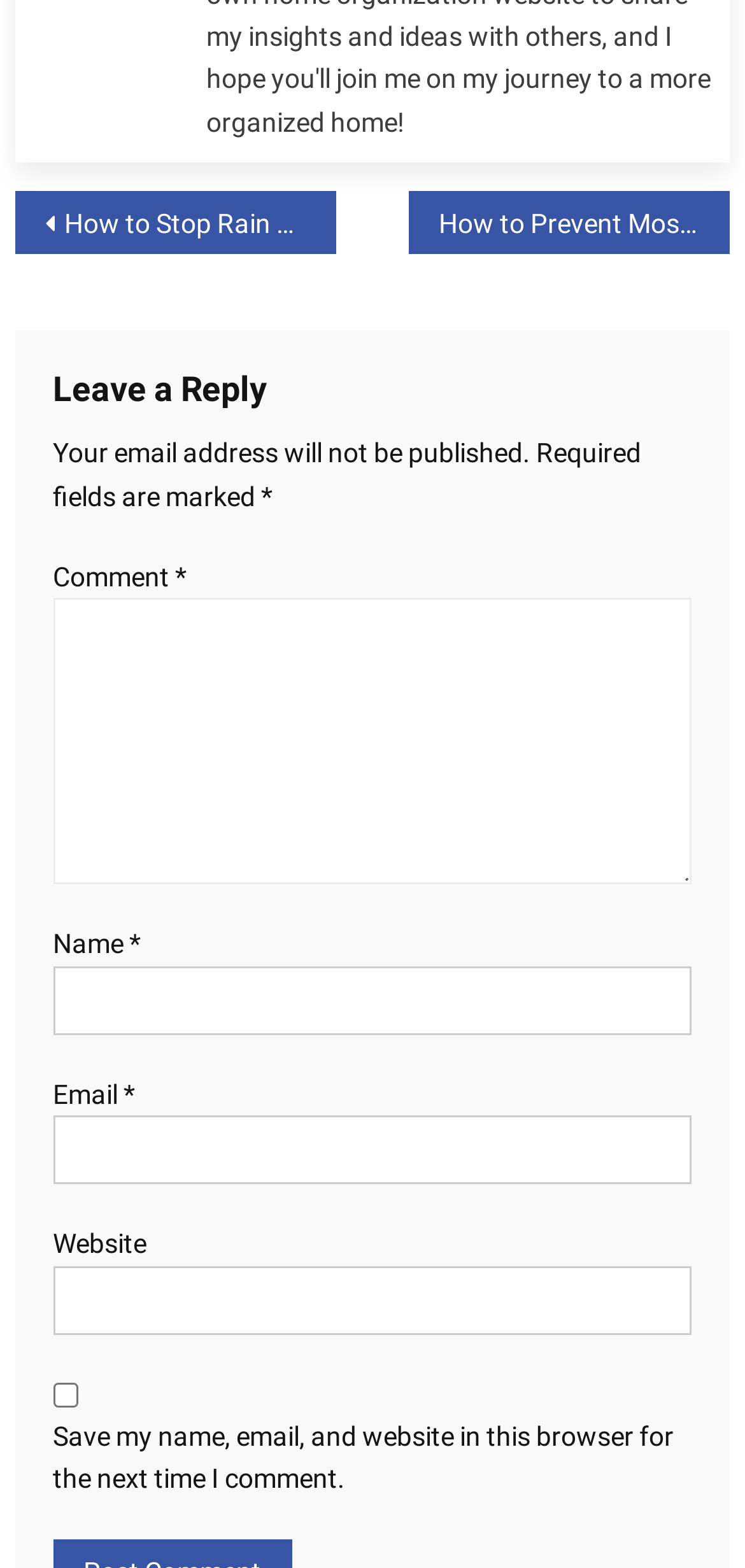Please provide a one-word or short phrase answer to the question:
How many text fields are there in the 'Leave a Reply' section?

4